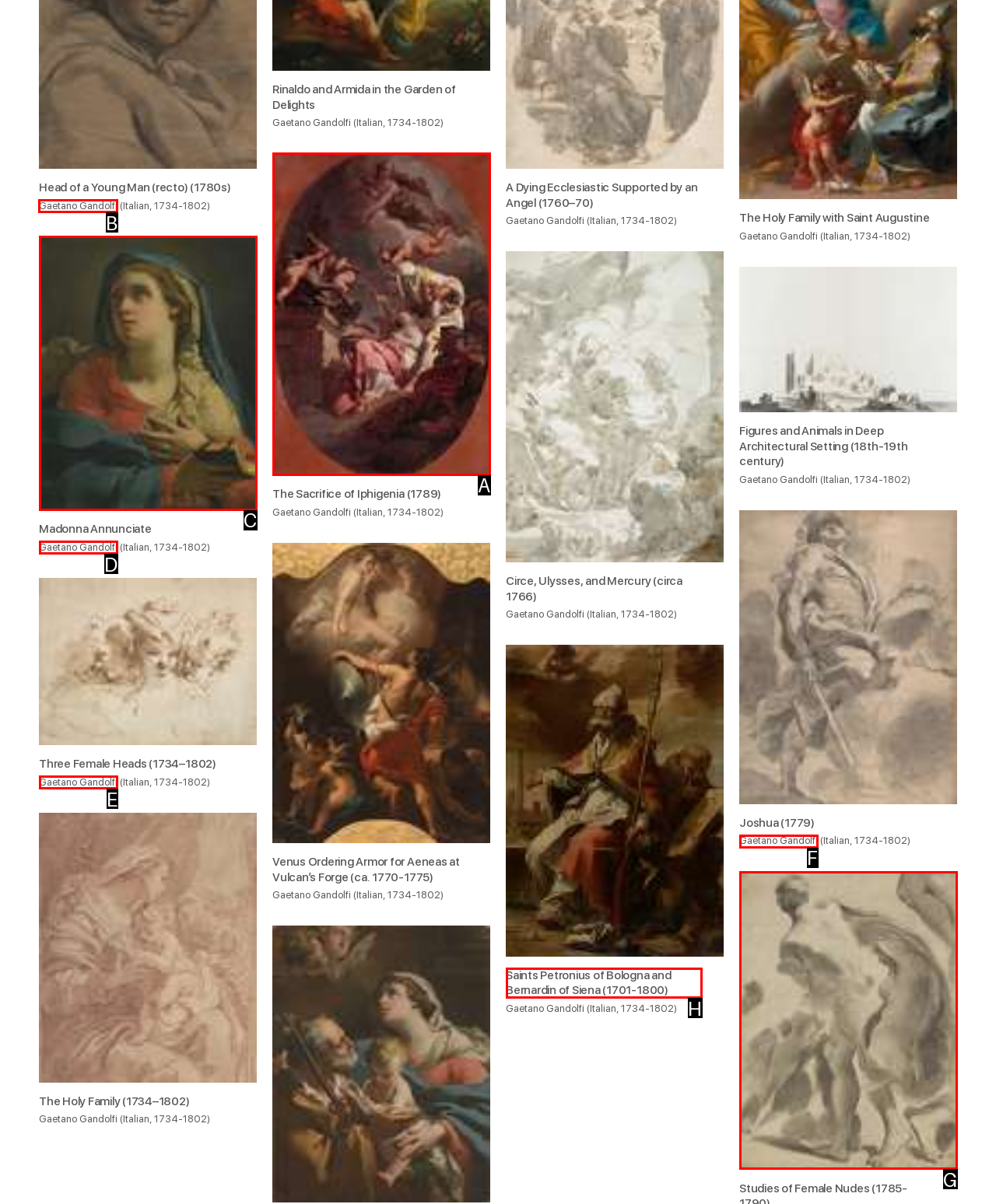Tell me the correct option to click for this task: Explore Gaetano Gandolfi's artworks
Write down the option's letter from the given choices.

B